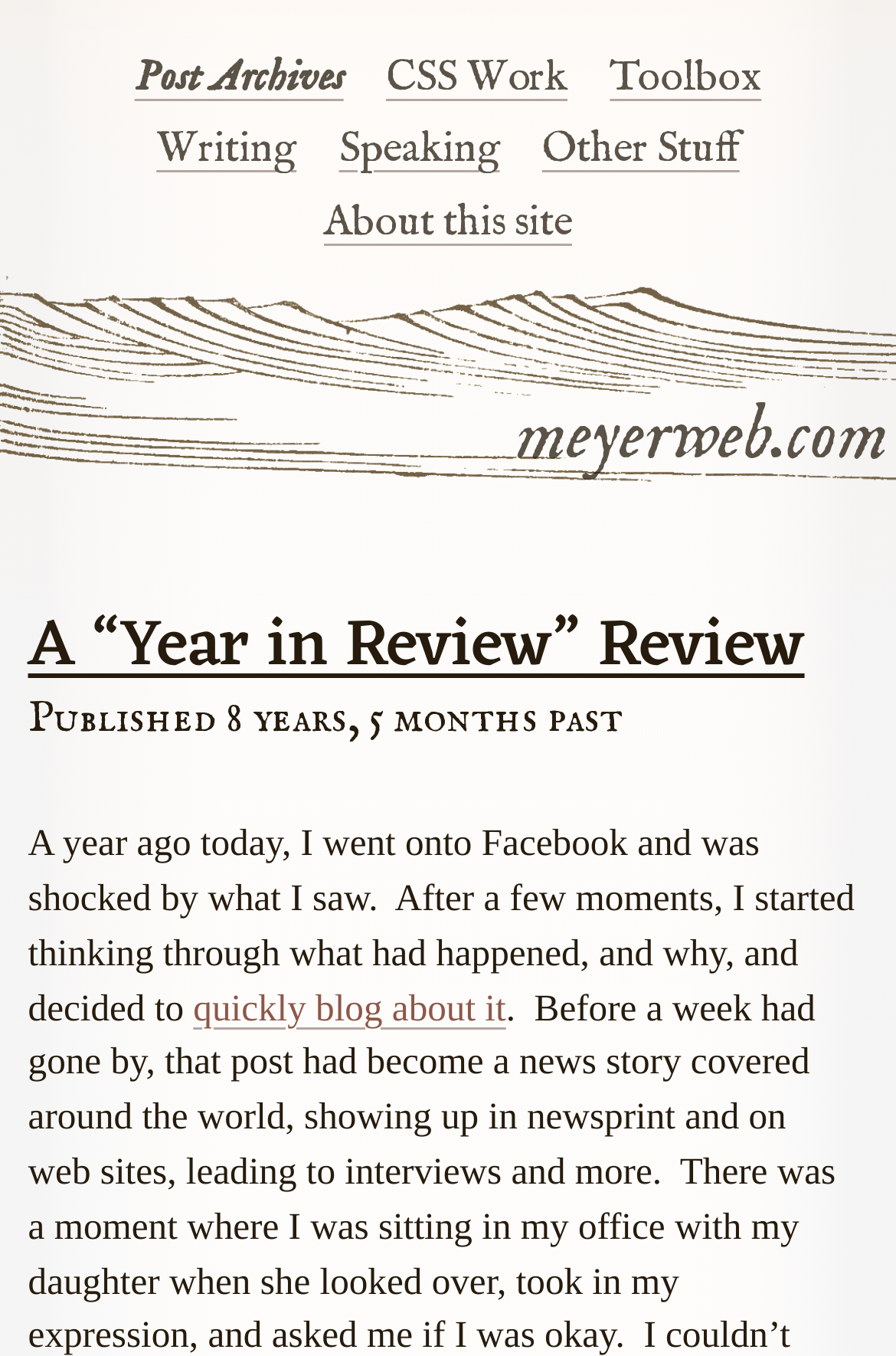Pinpoint the bounding box coordinates of the clickable element to carry out the following instruction: "check the about this site page."

[0.362, 0.145, 0.638, 0.183]